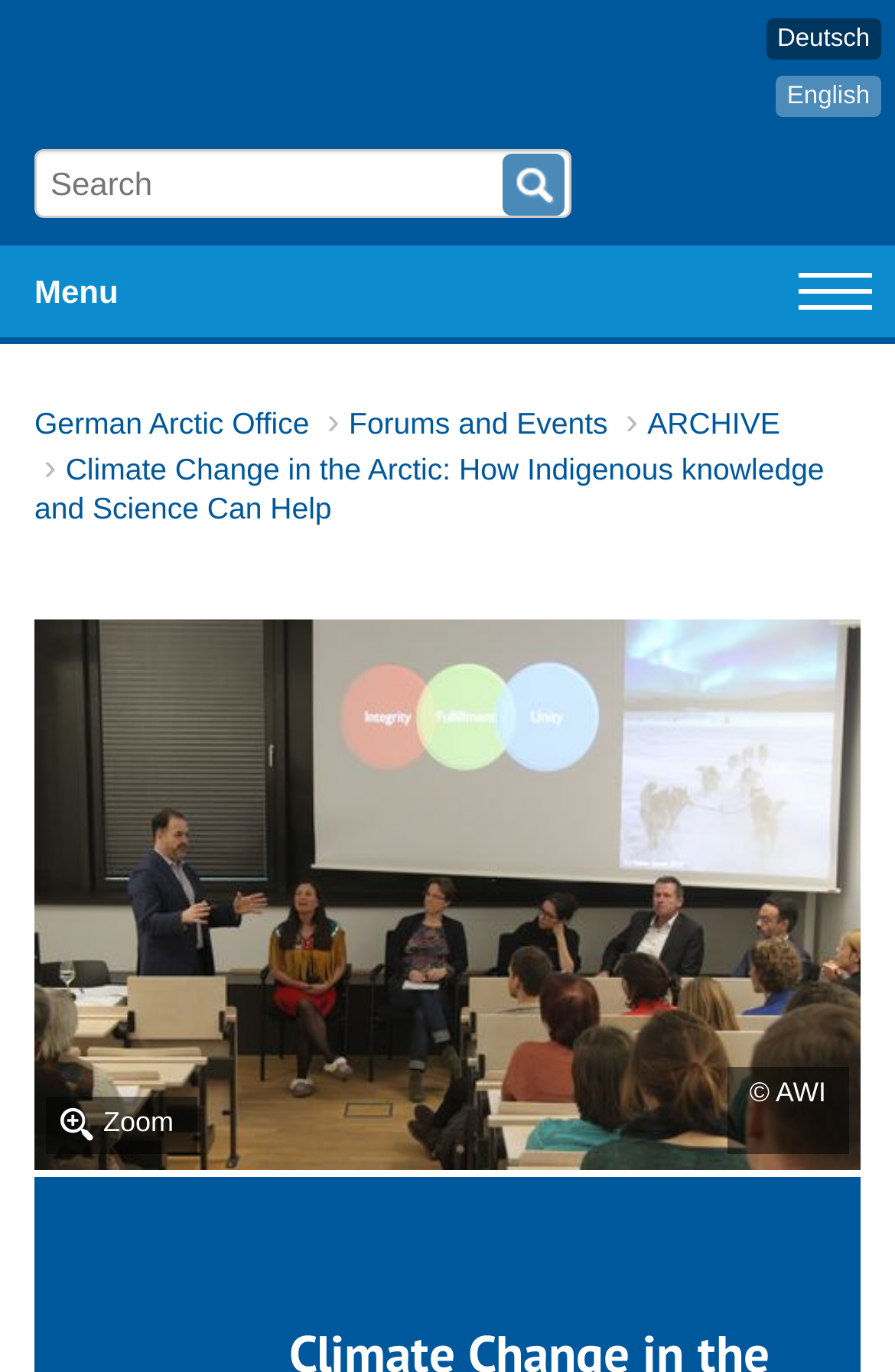Please find the bounding box coordinates for the clickable element needed to perform this instruction: "Search for something".

[0.038, 0.109, 0.638, 0.159]